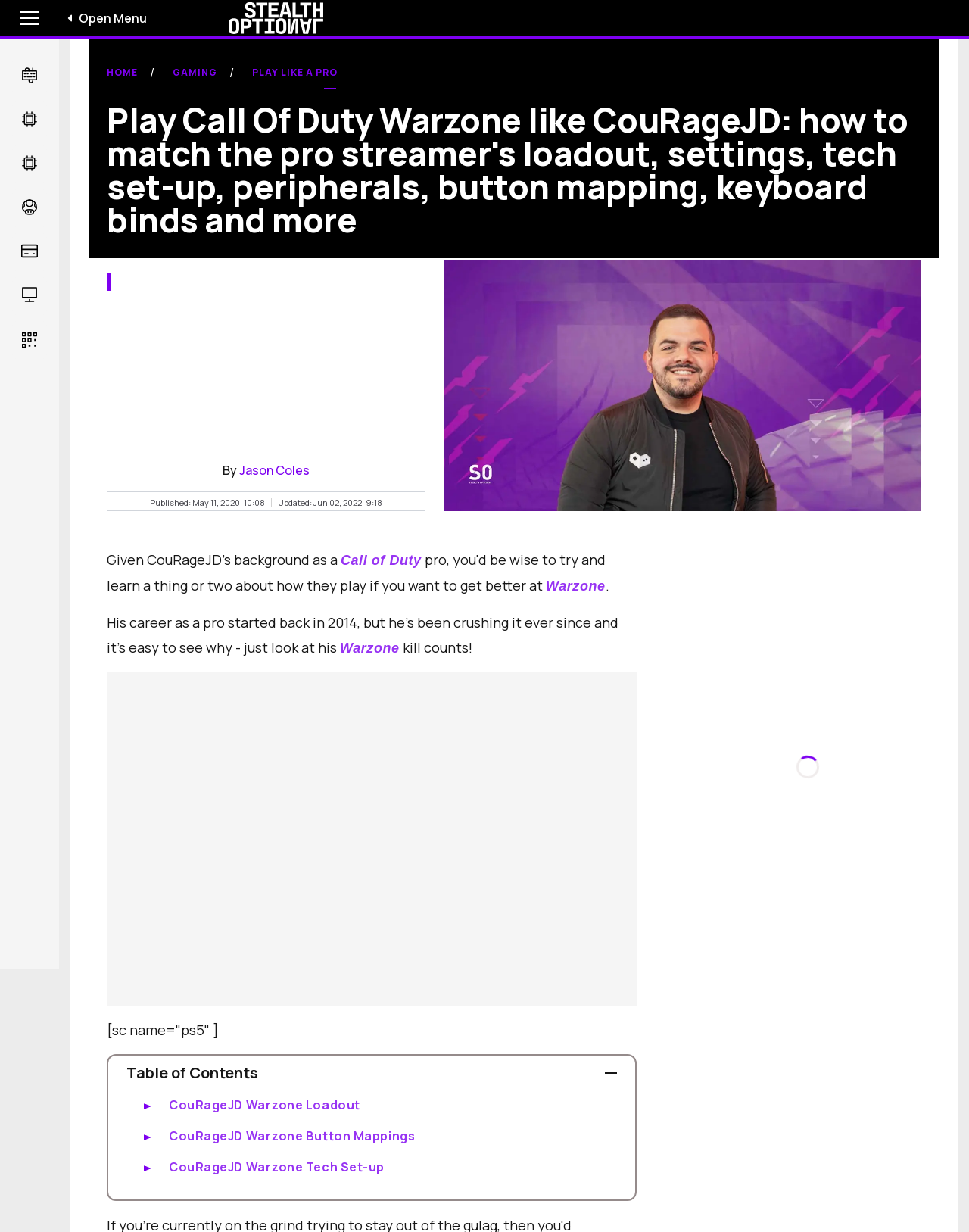Elaborate on the different components and information displayed on the webpage.

This webpage is about playing Call of Duty: Warzone like CouRageJD, a professional streamer. The page is divided into several sections. At the top, there is a navigation menu with links to different categories, including Hardware, Tech, Software/Apps, Gaming, Buying Guides, and Virtual Reality. Below the navigation menu, there is a heading that summarizes the content of the page, followed by a brief introduction to the article.

On the left side of the page, there is a sidebar with links to other sections of the website, including HOME, GAMING, and PLAY LIKE A PRO. Below the sidebar, there is a section that displays the publication and update dates of the article.

The main content of the page is divided into sections, each with a heading and a brief description. The sections include CouRageJD's Warzone loadout, button mappings, and tech set-up. Each section has a link to a more detailed page with information on the specific topic.

At the bottom of the page, there is a table of contents that lists the different sections of the article, allowing users to quickly navigate to a specific section. The table of contents is expandable, and when expanded, it displays a list of links to each section.

Throughout the page, there are several images, including icons for the different categories in the navigation menu and a logo for the website. There are also several buttons, including a toggle menu button at the top right corner of the page and a toggle submenu button for the Gaming category.